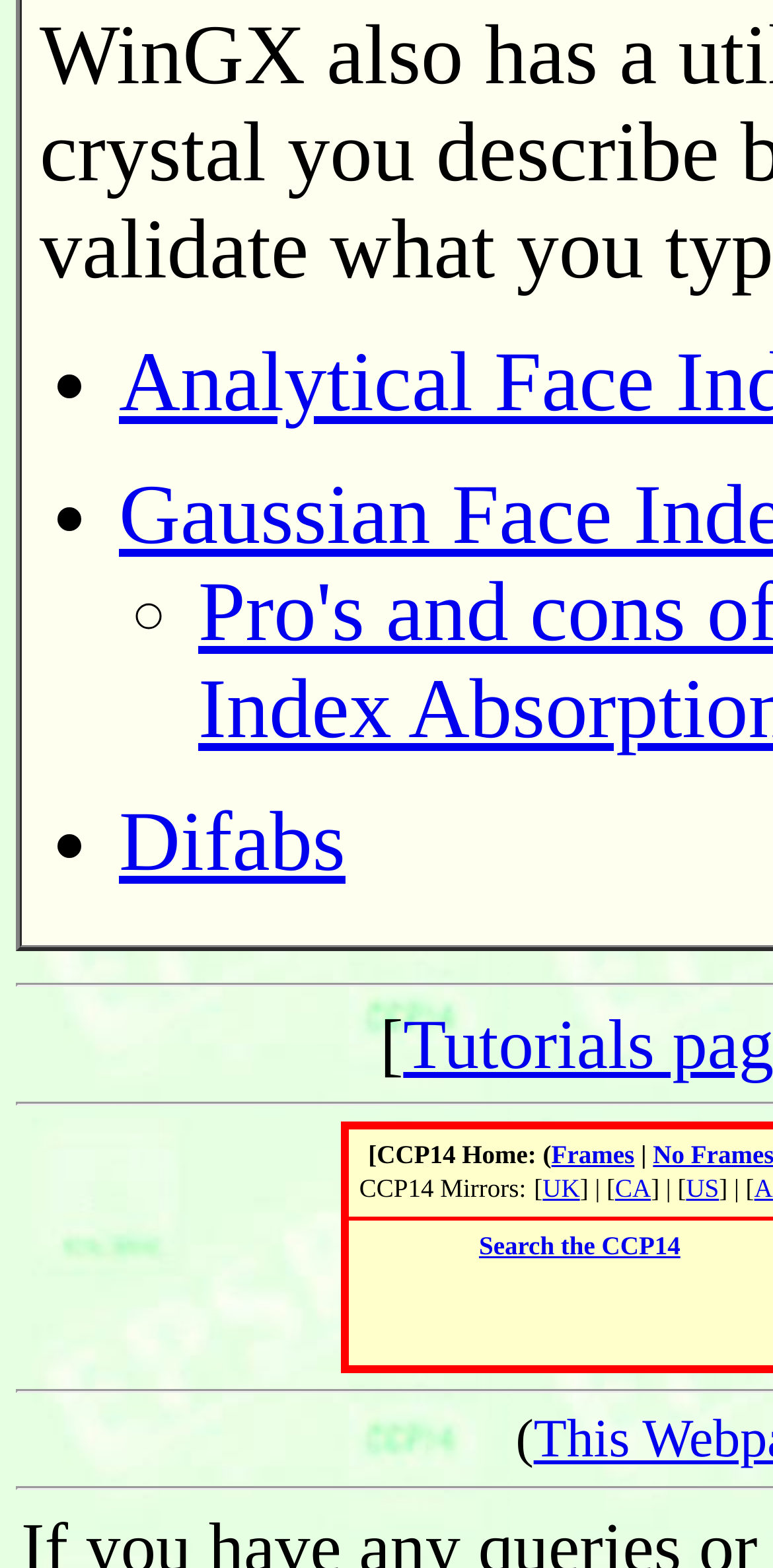Provide the bounding box coordinates of the HTML element described by the text: "Search the CCP14". The coordinates should be in the format [left, top, right, bottom] with values between 0 and 1.

[0.62, 0.952, 0.88, 0.971]